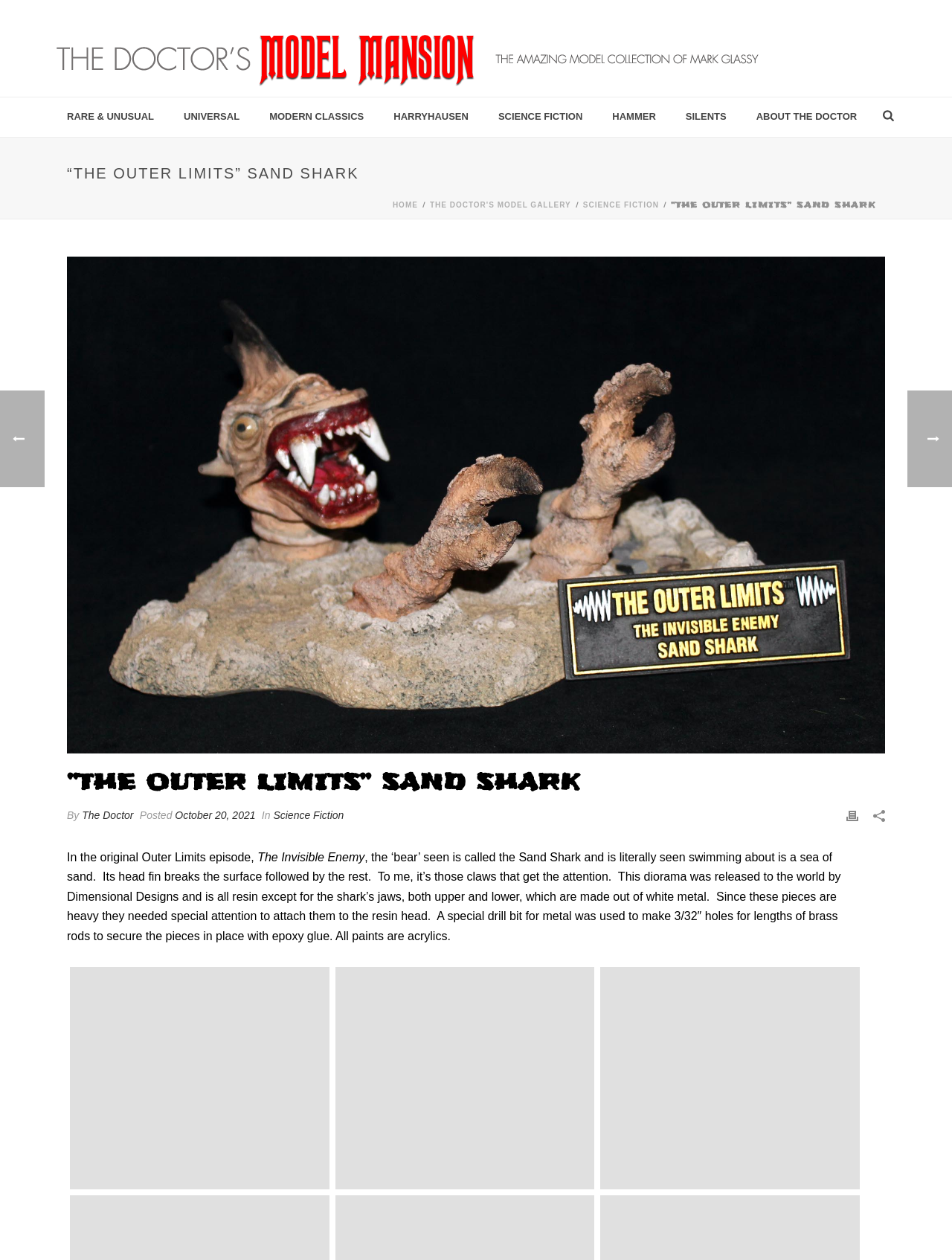What is the category of the Sand Shark model?
Please respond to the question with a detailed and well-explained answer.

The question can be answered by looking at the link with the text 'Science Fiction' below the heading '“THE OUTER LIMITS” SAND SHARK', which suggests that it is the category of the Sand Shark model.